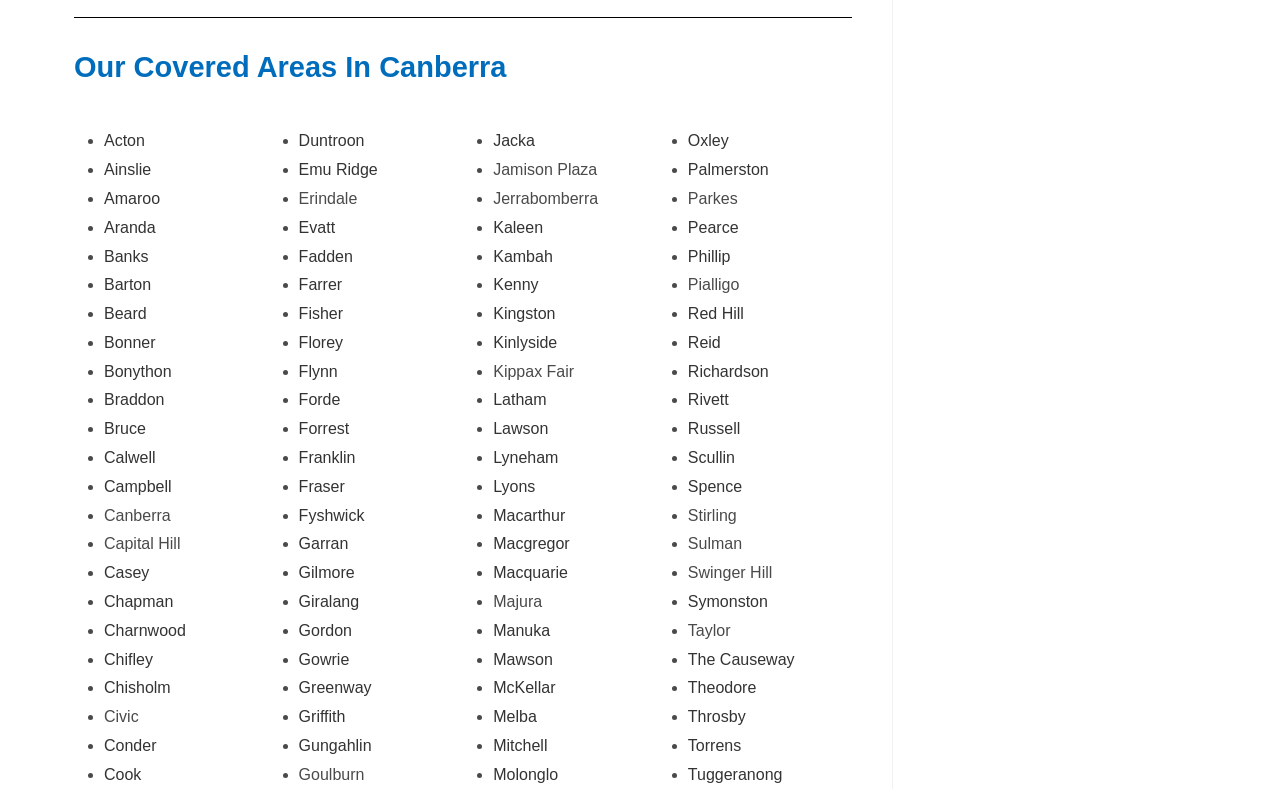Identify the bounding box coordinates for the region of the element that should be clicked to carry out the instruction: "Click on Franklin". The bounding box coordinates should be four float numbers between 0 and 1, i.e., [left, top, right, bottom].

[0.233, 0.569, 0.278, 0.591]